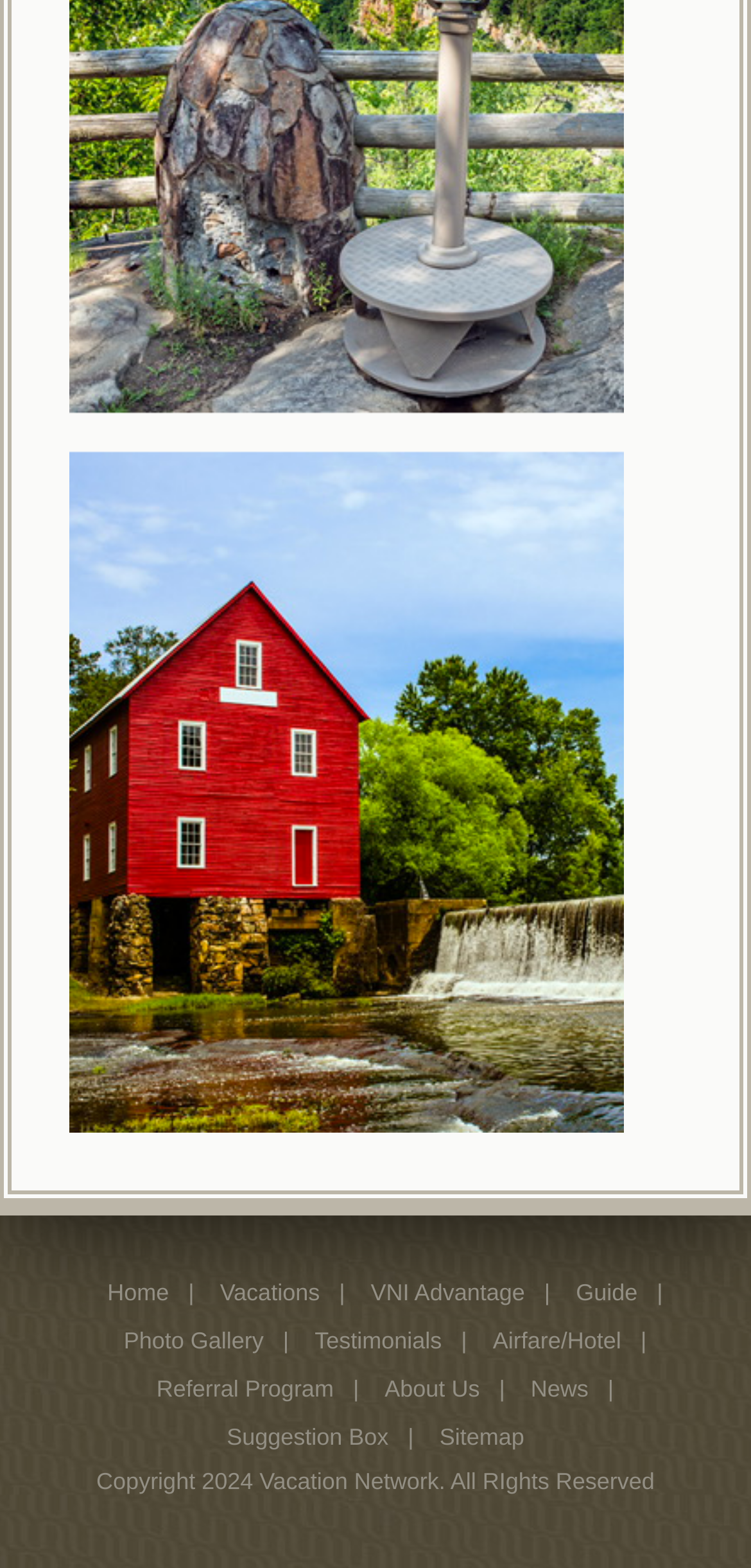Show the bounding box coordinates of the region that should be clicked to follow the instruction: "View the cart."

None